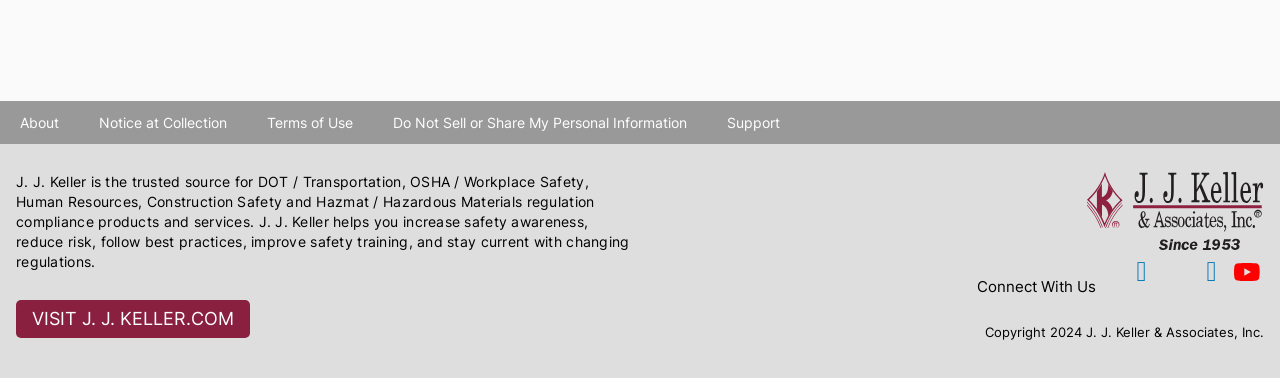Specify the bounding box coordinates of the area that needs to be clicked to achieve the following instruction: "Click on About".

[0.0, 0.267, 0.062, 0.381]